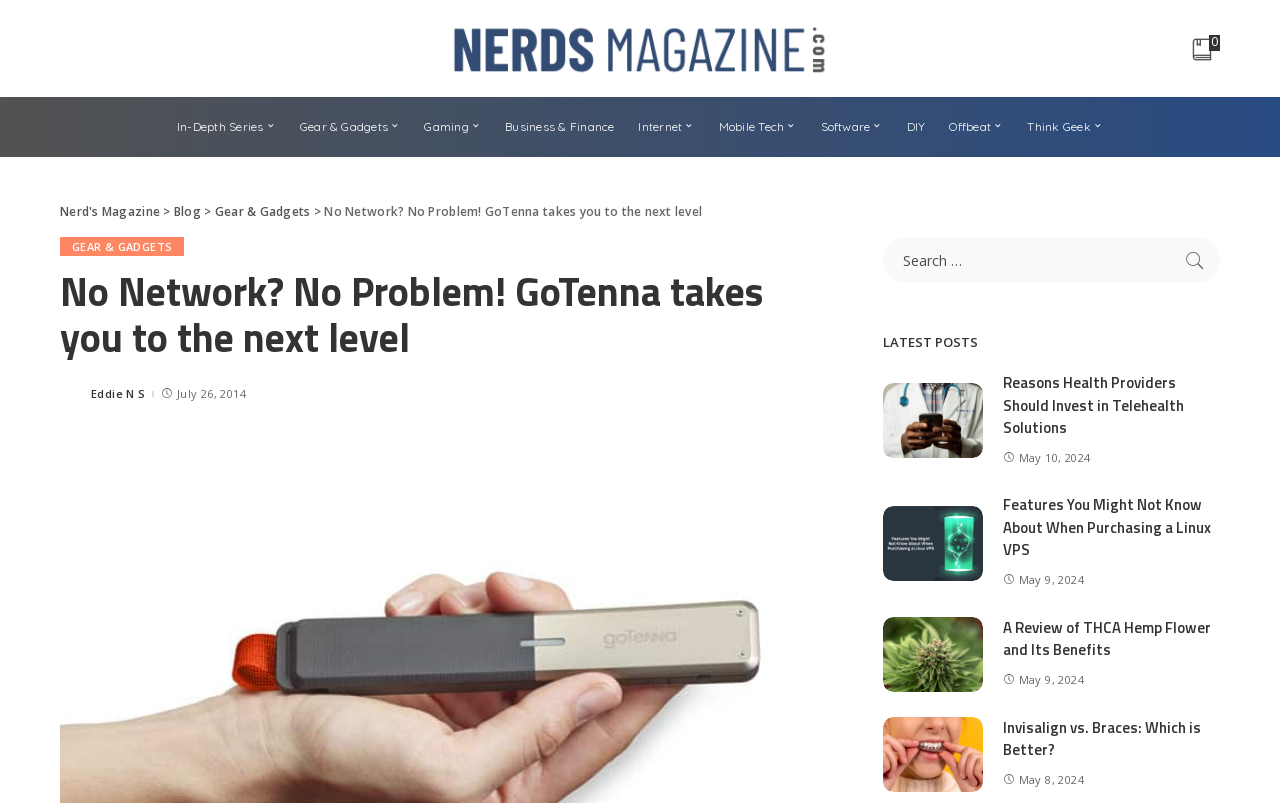Identify the bounding box coordinates of the element that should be clicked to fulfill this task: "Search for something". The coordinates should be provided as four float numbers between 0 and 1, i.e., [left, top, right, bottom].

[0.69, 0.295, 0.953, 0.353]